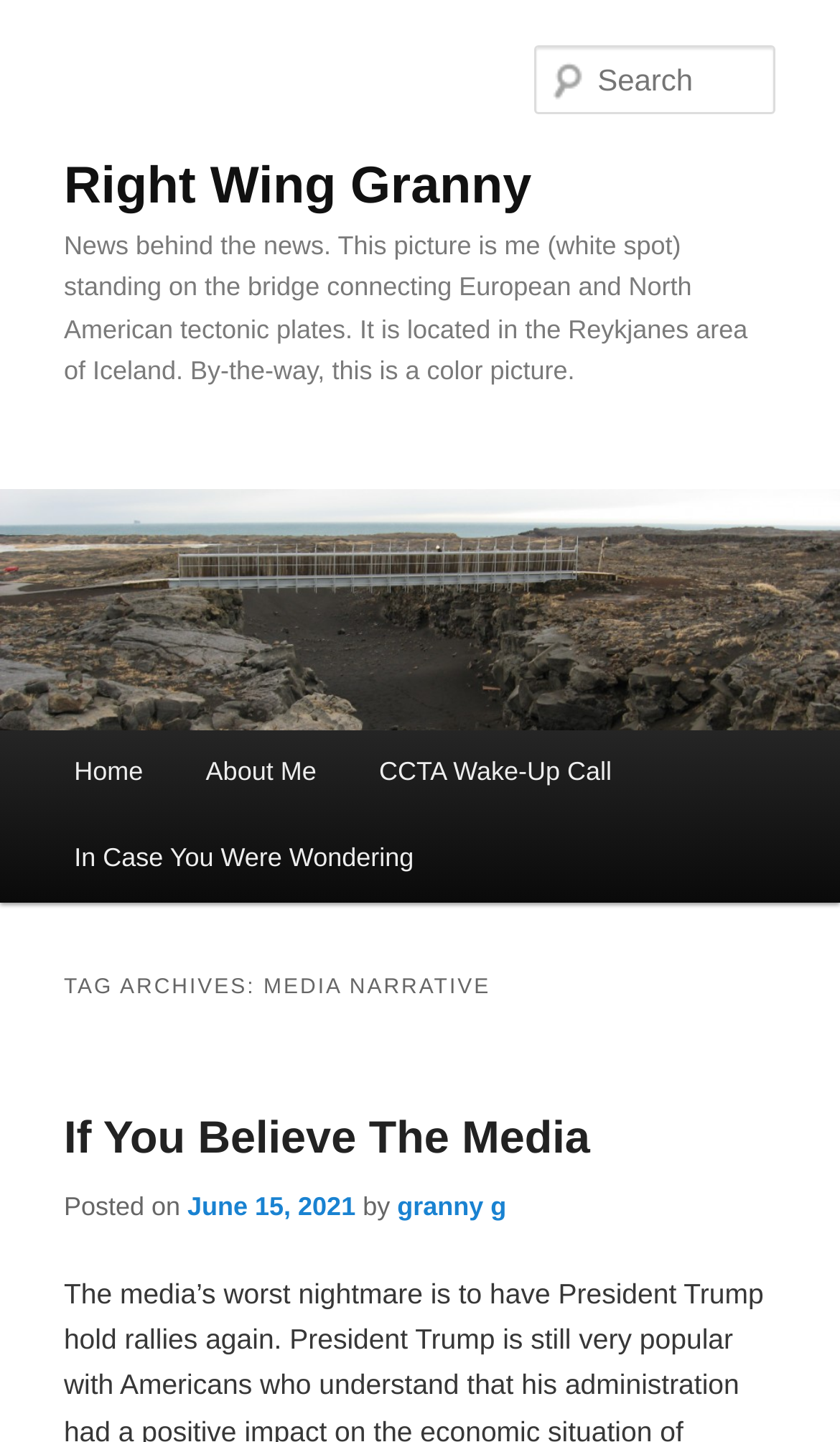Please determine the bounding box coordinates of the area that needs to be clicked to complete this task: 'read about media narrative'. The coordinates must be four float numbers between 0 and 1, formatted as [left, top, right, bottom].

[0.076, 0.667, 0.924, 0.706]